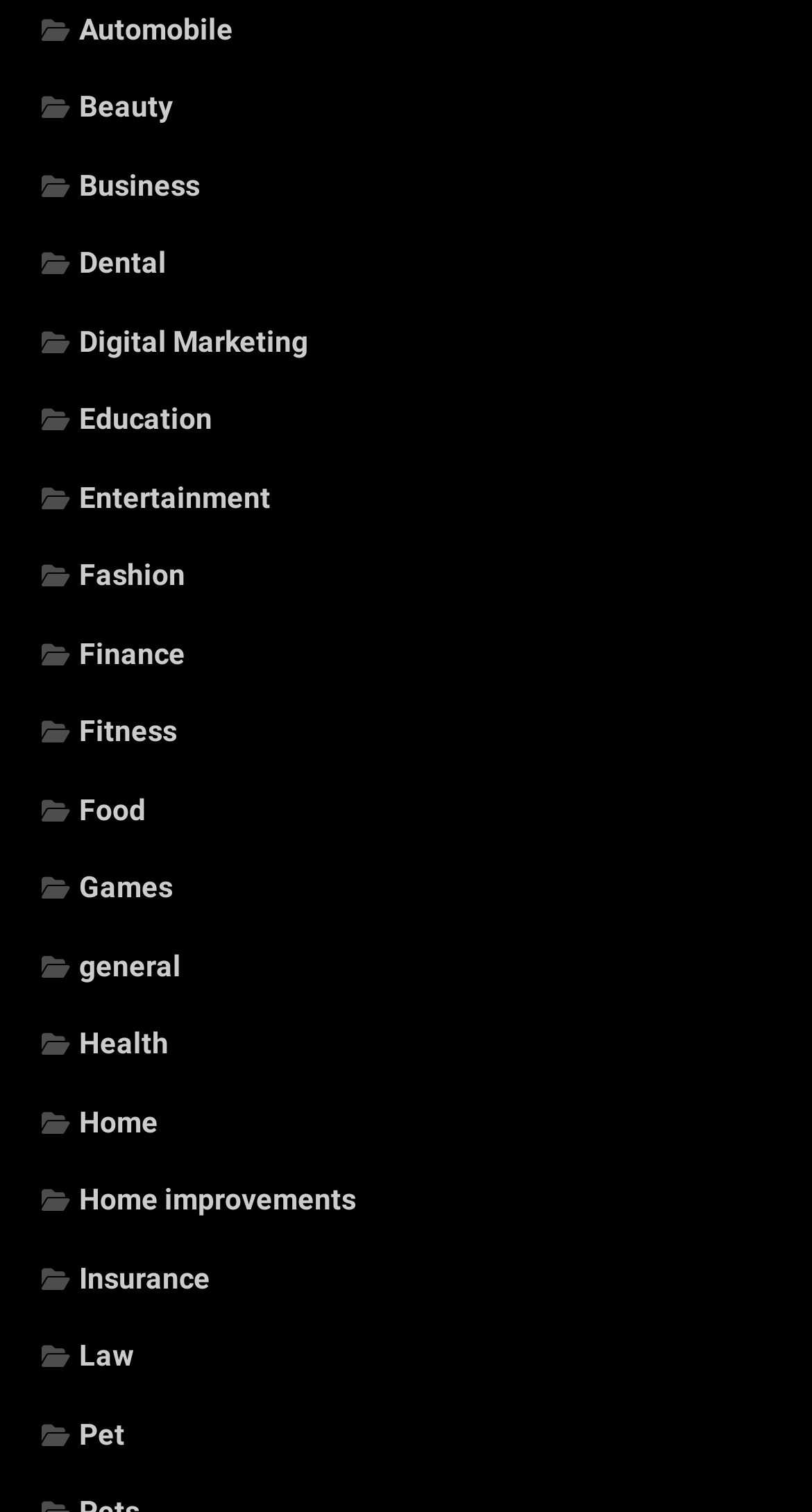Find and indicate the bounding box coordinates of the region you should select to follow the given instruction: "Select Finance".

[0.051, 0.421, 0.228, 0.443]